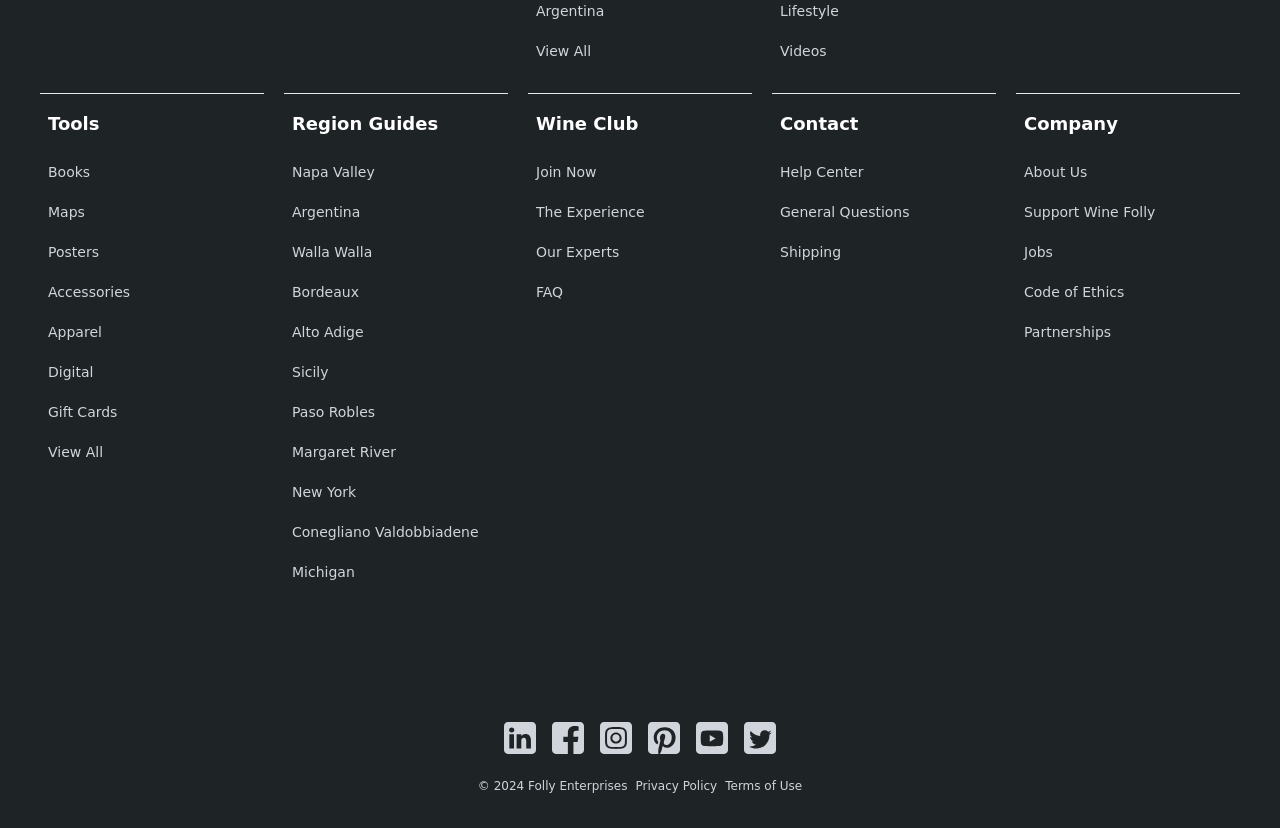What are the categories of products?
Based on the screenshot, answer the question with a single word or phrase.

Tools, Books, Maps, etc.